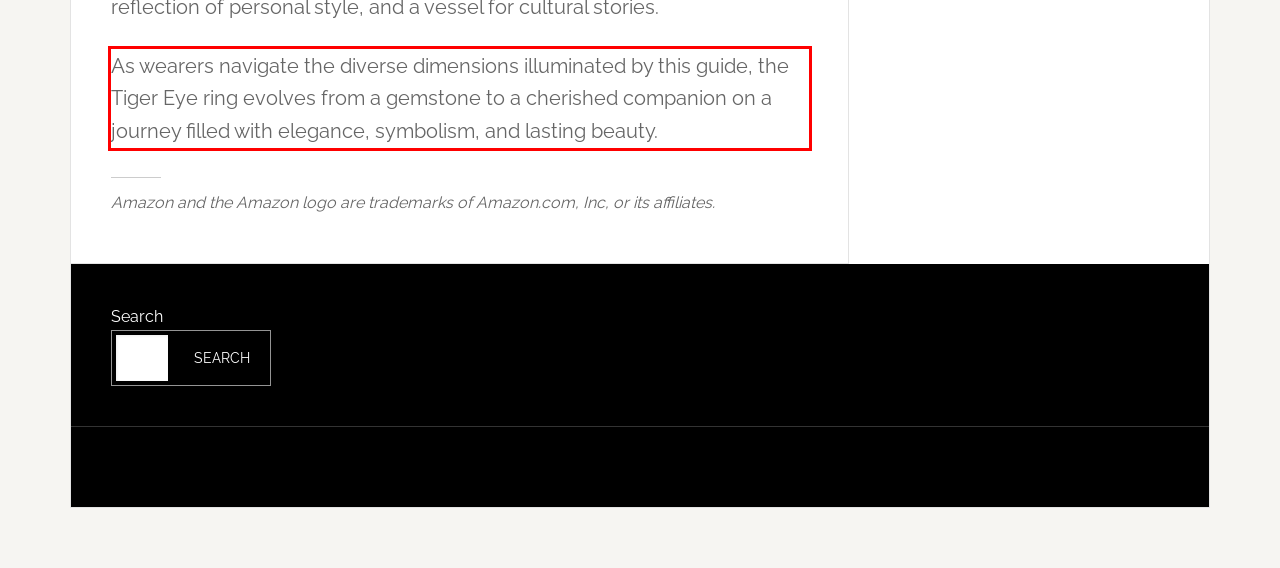Using the provided webpage screenshot, identify and read the text within the red rectangle bounding box.

As wearers navigate the diverse dimensions illuminated by this guide, the Tiger Eye ring evolves from a gemstone to a cherished companion on a journey filled with elegance, symbolism, and lasting beauty.